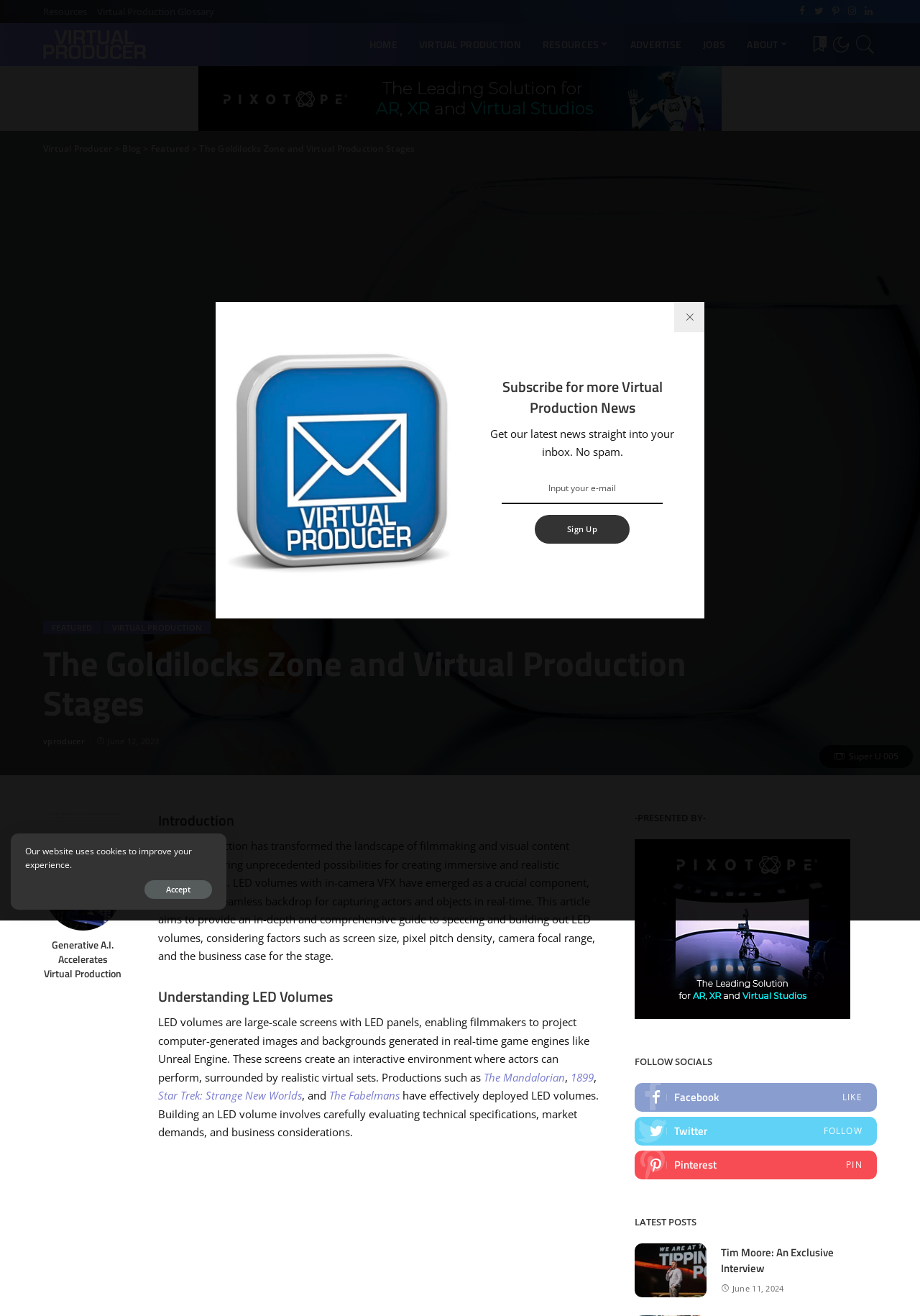Please identify the bounding box coordinates of where to click in order to follow the instruction: "Read the article Generative A.I. Accelerates Virtual Production".

[0.049, 0.65, 0.131, 0.707]